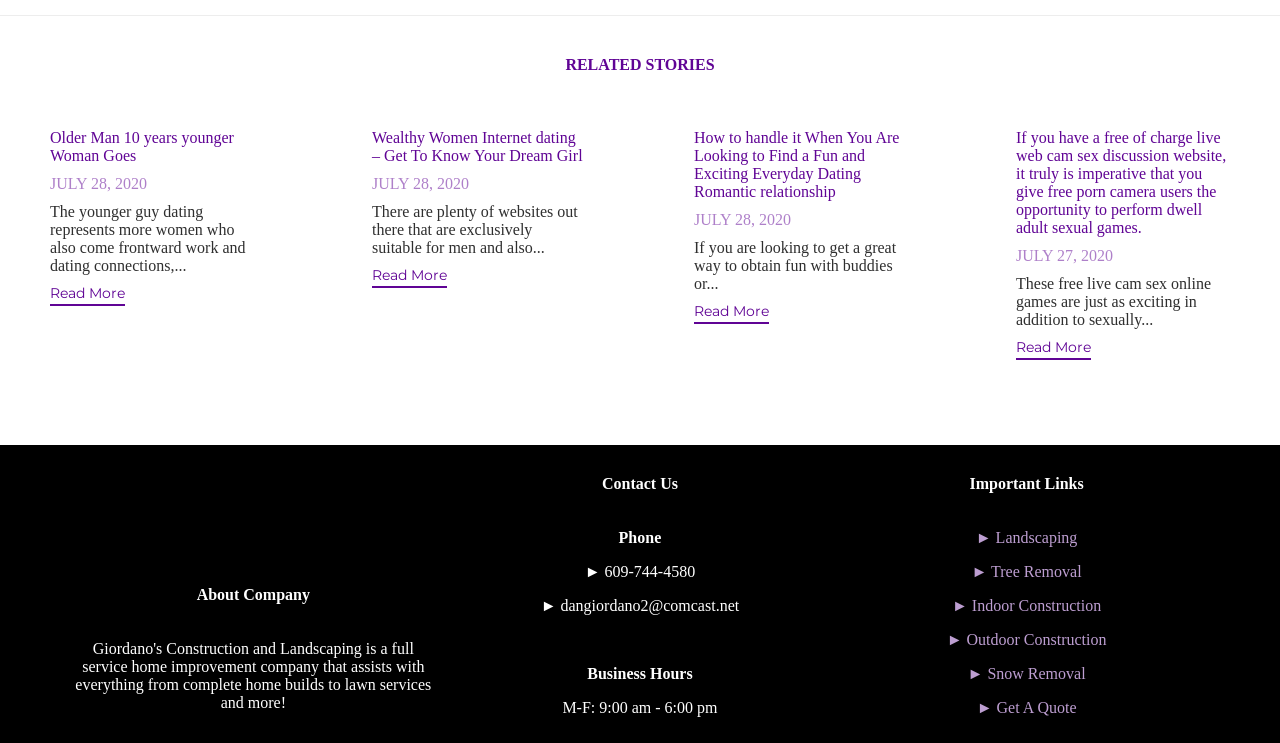What is the purpose of the 'Read More' button?
Please use the image to provide an in-depth answer to the question.

I inferred the answer by looking at the context of the 'Read More' button, which is placed below a brief summary of a story, suggesting that it allows the user to read more about the story.